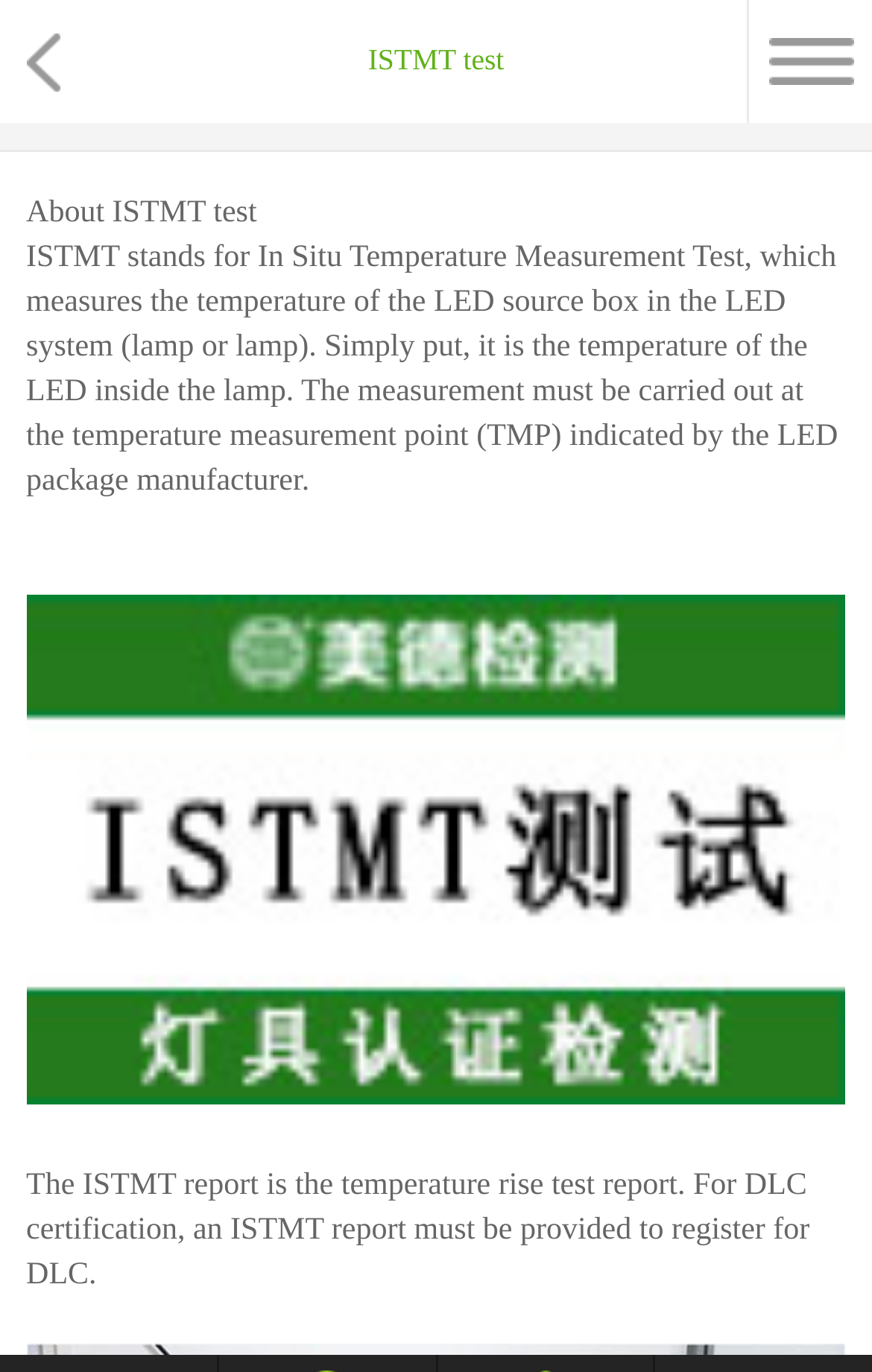Please respond in a single word or phrase: 
What is shown in the image?

ISTMT